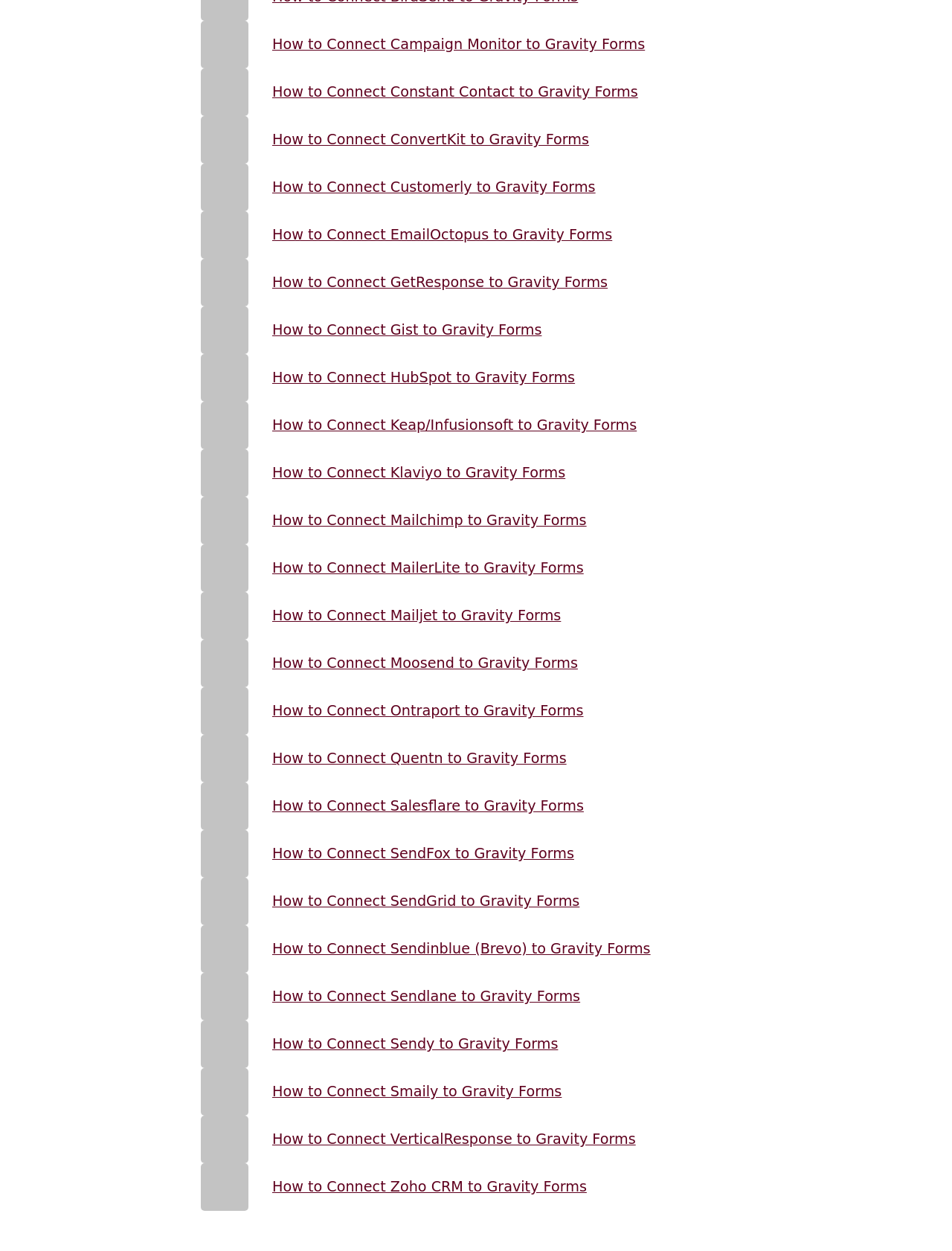Kindly respond to the following question with a single word or a brief phrase: 
What is the common action that can be performed with all the badges on this page?

Connect to Gravity Forms